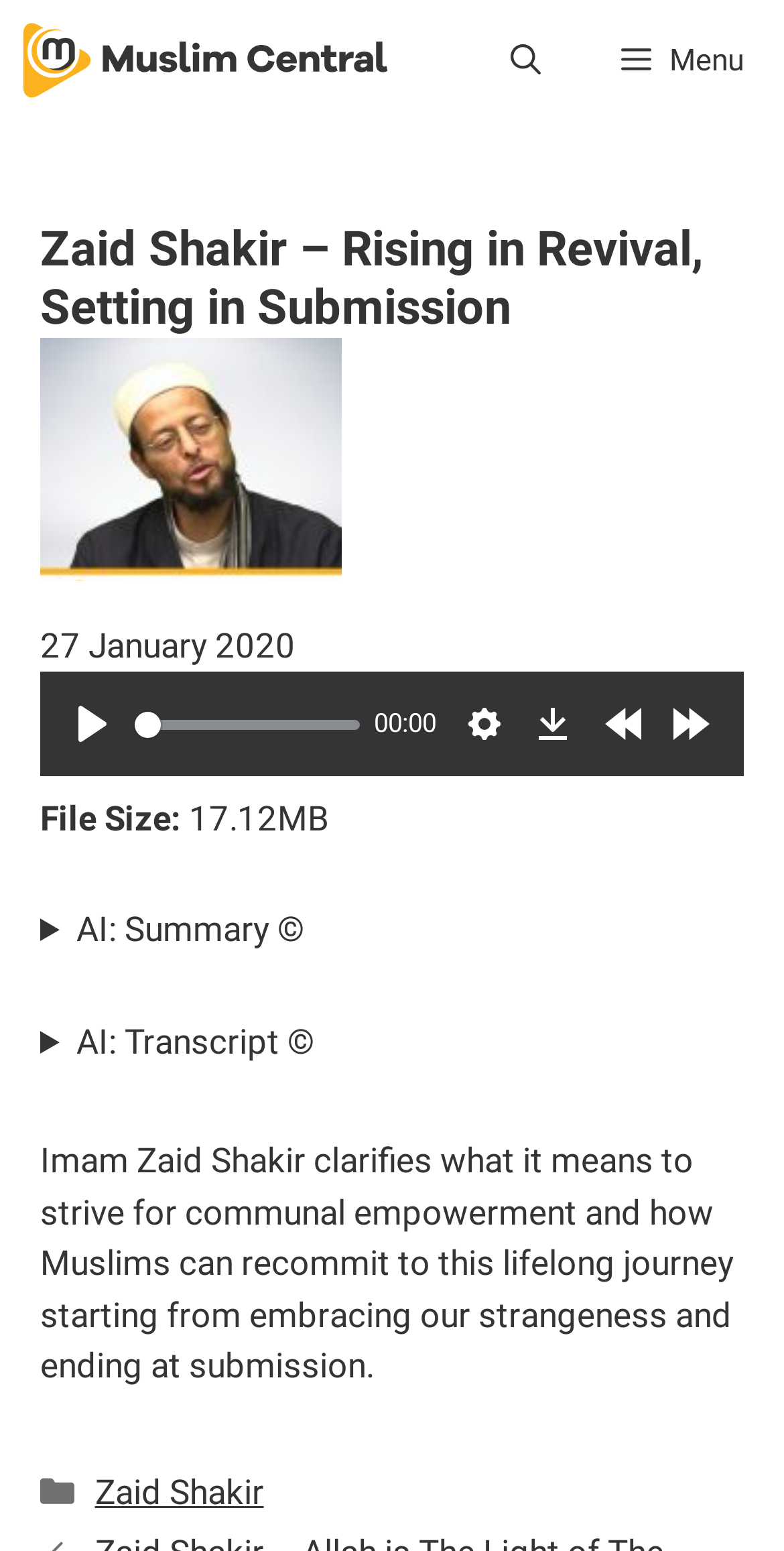Identify the title of the webpage and provide its text content.

Zaid Shakir – Rising in Revival, Setting in Submission